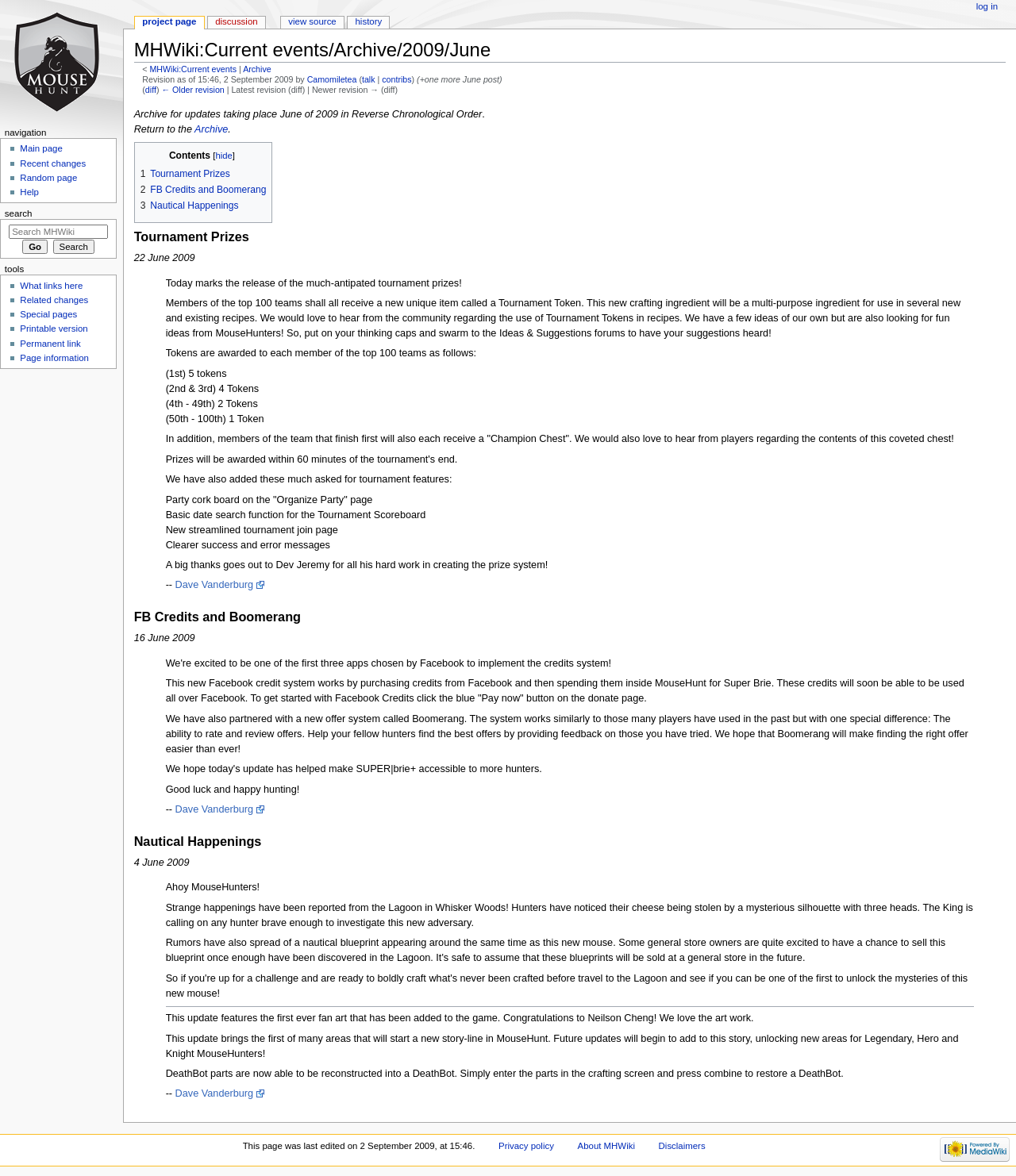Convey a detailed summary of the webpage, mentioning all key elements.

The webpage is a wiki page titled "MHWiki:Current events/Archive/2009/June" and is part of the MouseHunt Wiki. At the top of the page, there is a heading with the title of the page, followed by a series of links to related pages, including the main page, archive, and talk pages.

Below the heading, there is a section with information about the revision history of the page, including the date and time of the last revision, the user who made the revision, and links to view the differences between revisions.

The main content of the page is divided into three sections, each with its own heading: "Tournament Prizes", "FB Credits and Boomerang", and "Nautical Happenings". Each section contains a block of text with information about the corresponding topic, including updates and changes to the game.

The "Tournament Prizes" section announces the release of new tournament prizes, including a unique item called a Tournament Token, and explains how the prizes will be awarded to teams. The section also includes a list of features that have been added to the tournament system.

The "FB Credits and Boomerang" section introduces a new Facebook credit system that allows players to purchase credits and use them to buy Super Brie, and announces a partnership with a new offer system called Boomerang.

The "Nautical Happenings" section reports on strange occurrences in the Lagoon in Whisker Woods, including the theft of cheese by a mysterious silhouette with three heads, and announces the addition of fan art to the game and the start of a new storyline.

Throughout the page, there are various links to other pages, including links to view the source code of the page, view the page's history, and access personal tools. There is also a navigation menu at the top of the page with links to views, project pages, discussions, and more.